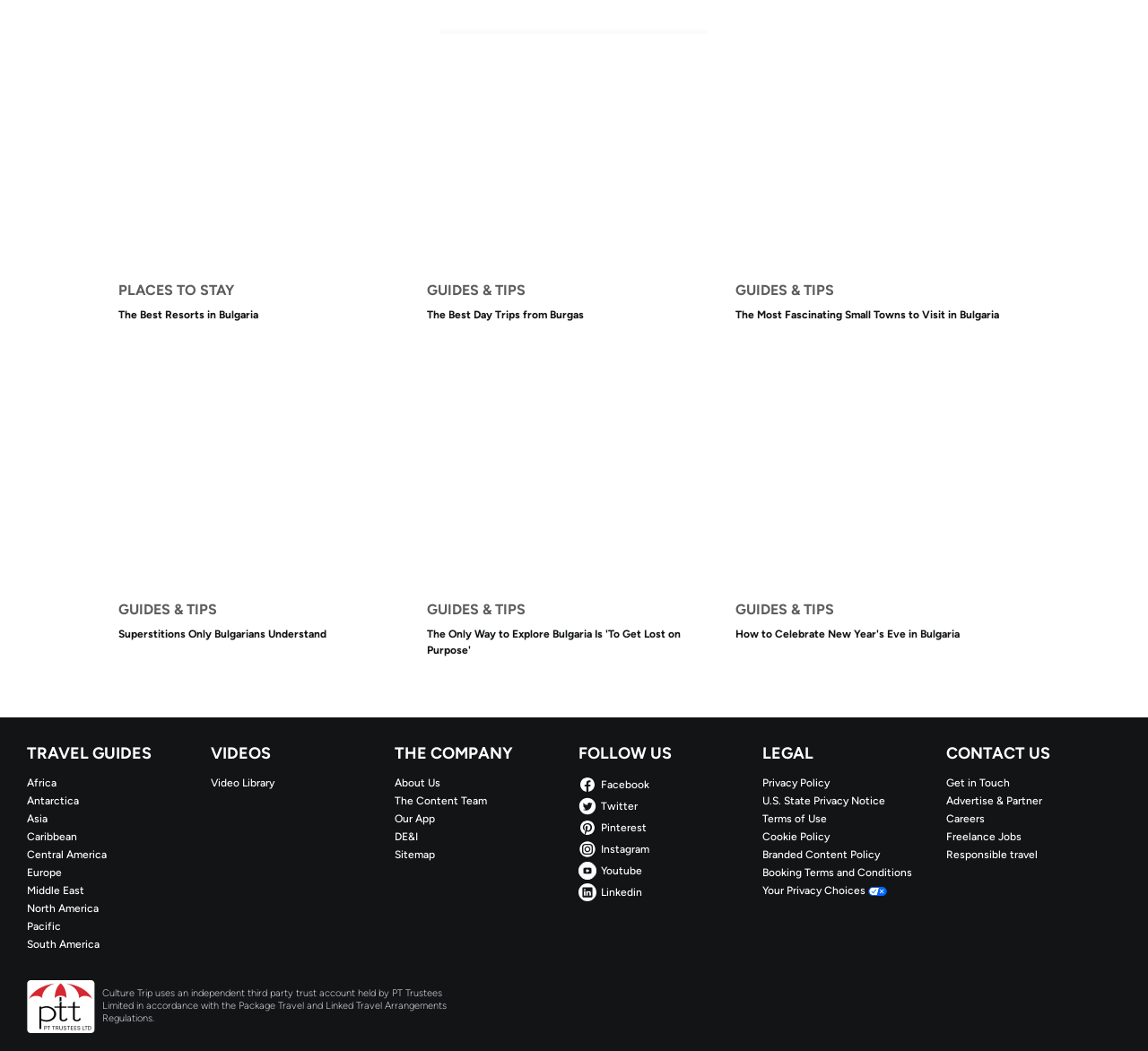Locate the bounding box coordinates of the clickable region to complete the following instruction: "Learn about 'THE COMPANY'."

[0.344, 0.71, 0.496, 0.724]